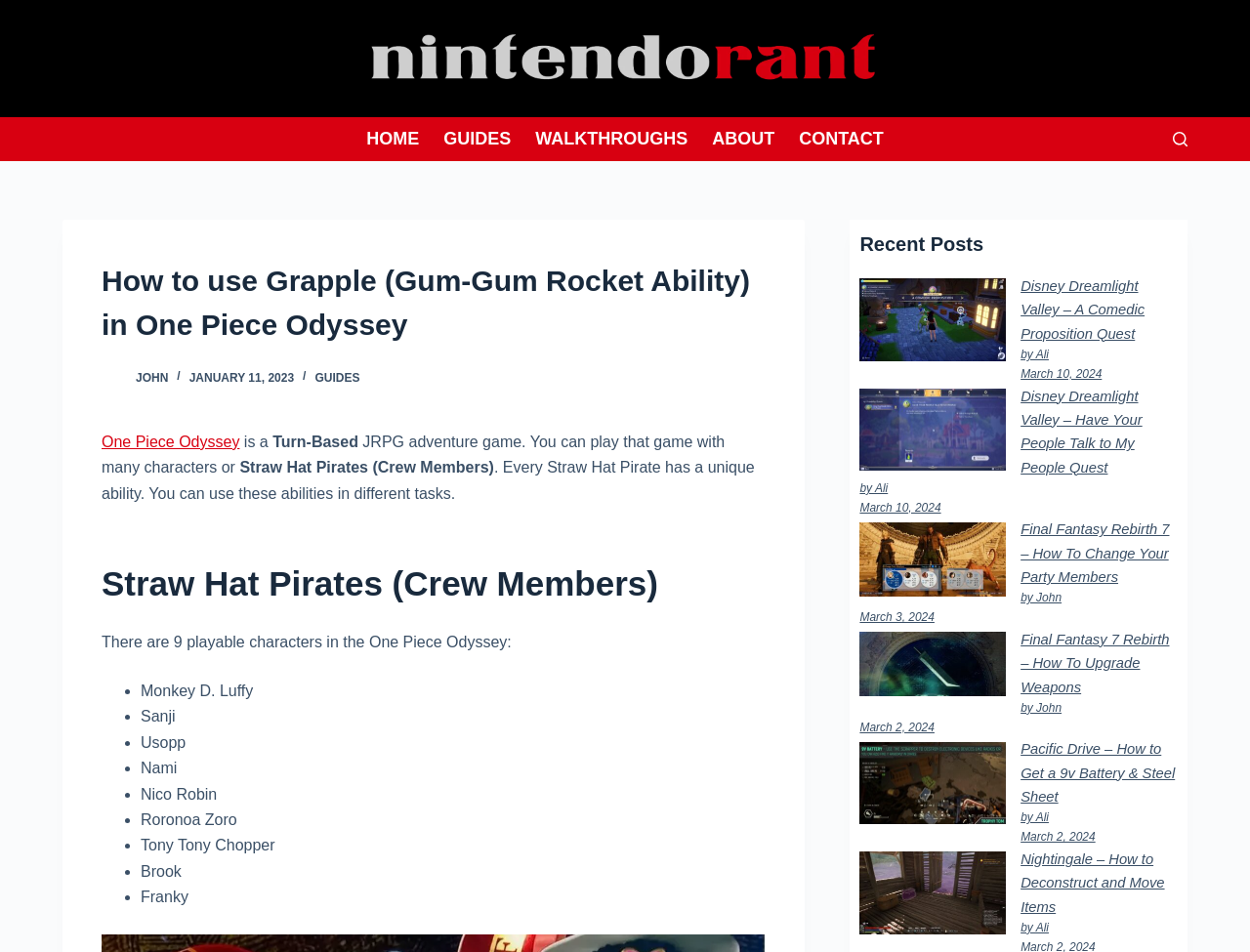What is the name of the website?
Refer to the image and provide a one-word or short phrase answer.

Nintendo Rant